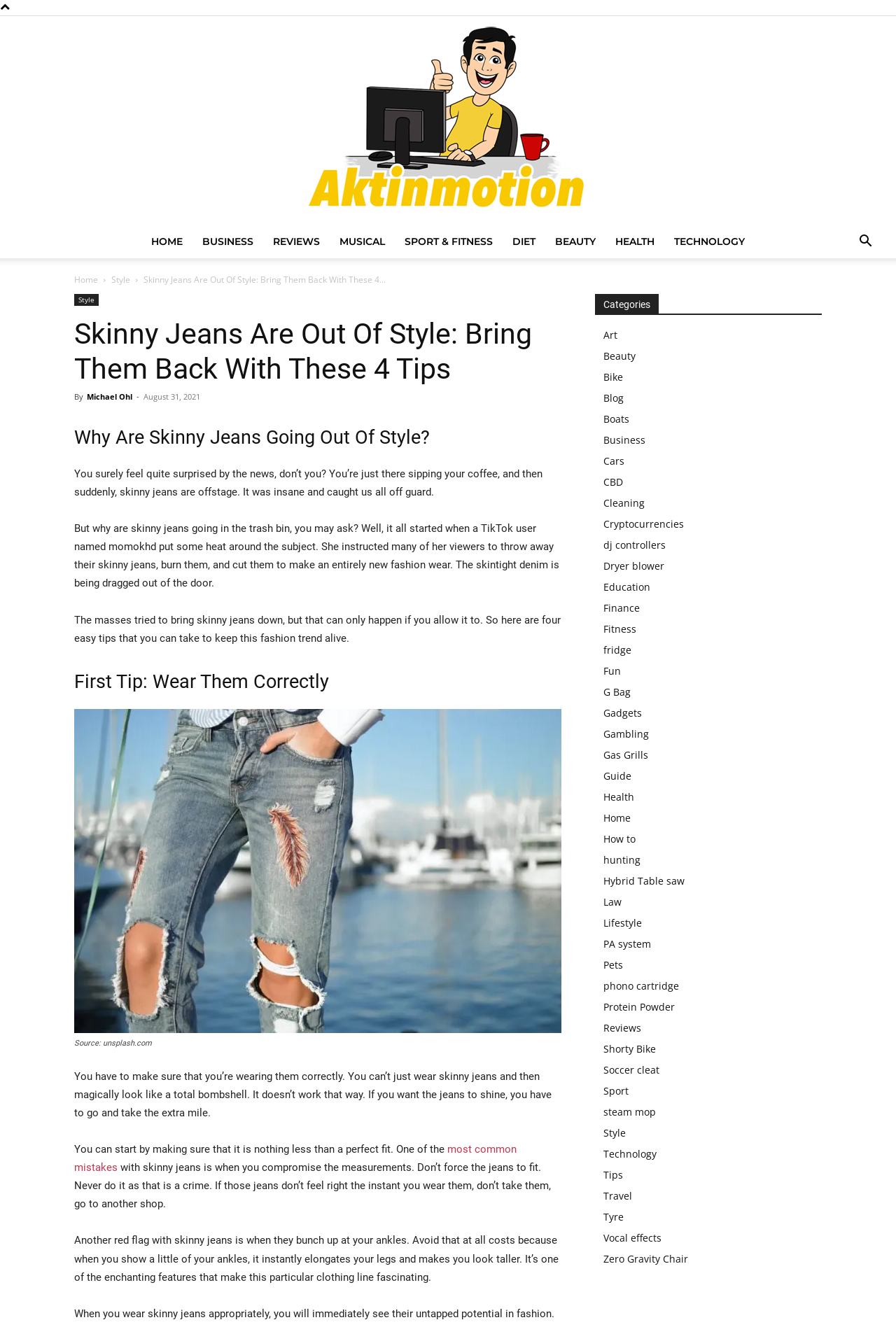What is the topic of the article?
Examine the webpage screenshot and provide an in-depth answer to the question.

The topic of the article can be determined by reading the title 'Skinny Jeans Are Out Of Style: Bring Them Back With These 4 Tips' and the content of the article, which discusses the trend of skinny jeans and provides tips to keep them in style.